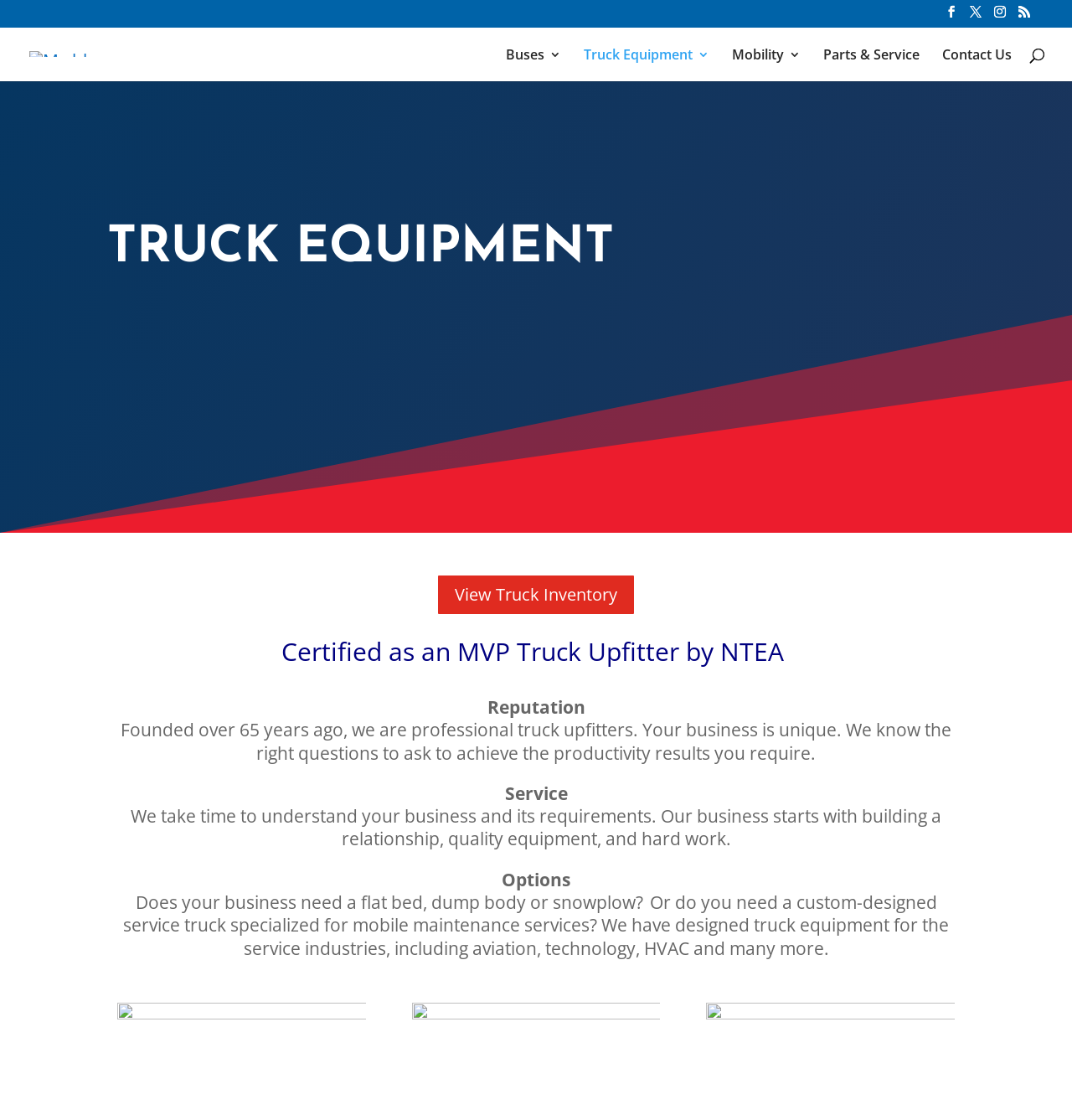Could you determine the bounding box coordinates of the clickable element to complete the instruction: "Go to Buses 3 page"? Provide the coordinates as four float numbers between 0 and 1, i.e., [left, top, right, bottom].

[0.472, 0.043, 0.523, 0.072]